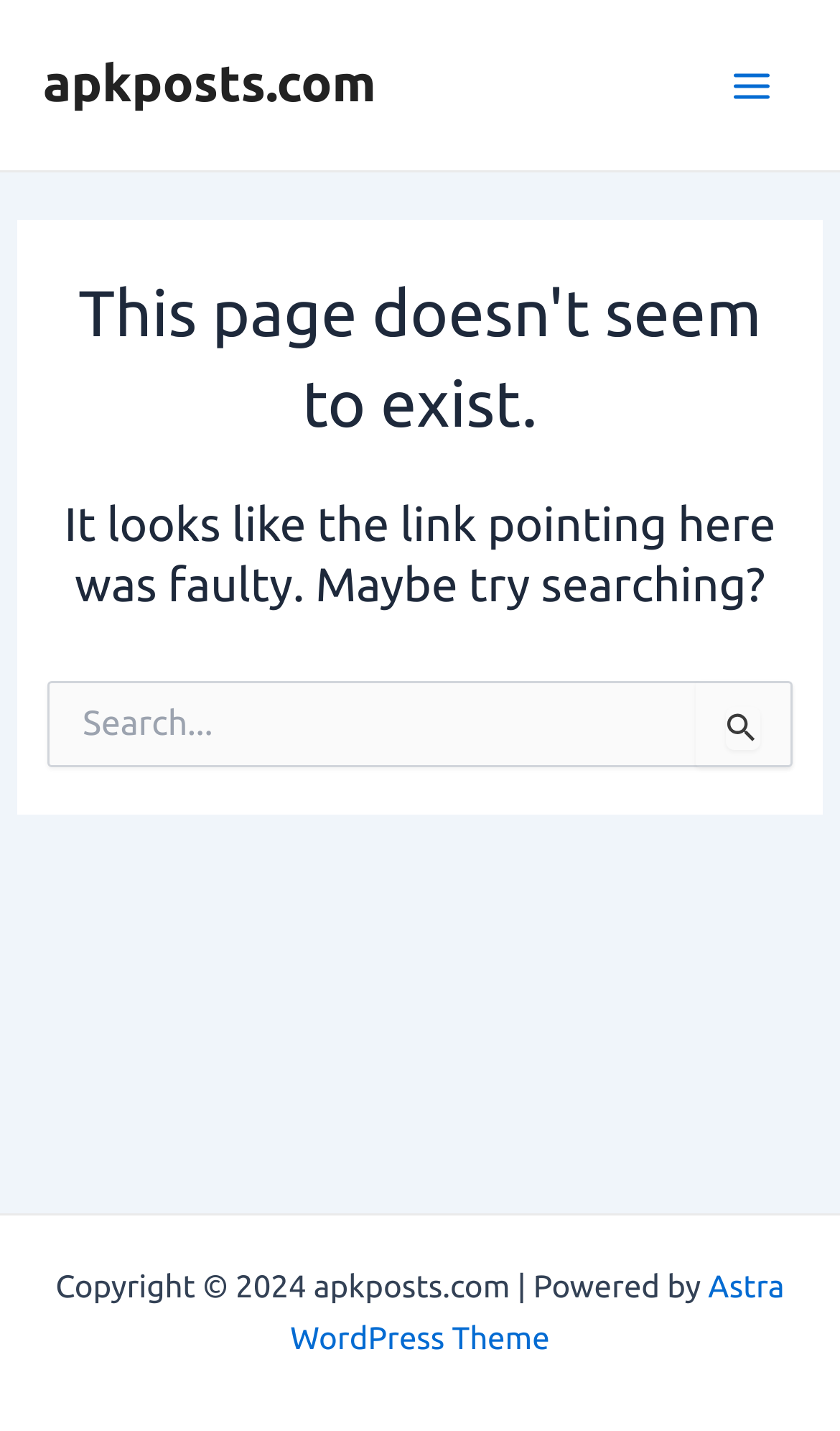What is the year of copyright?
Based on the visual information, provide a detailed and comprehensive answer.

The year of copyright can be found at the bottom of the page, where it says 'Copyright © 2024 apkposts.com'.